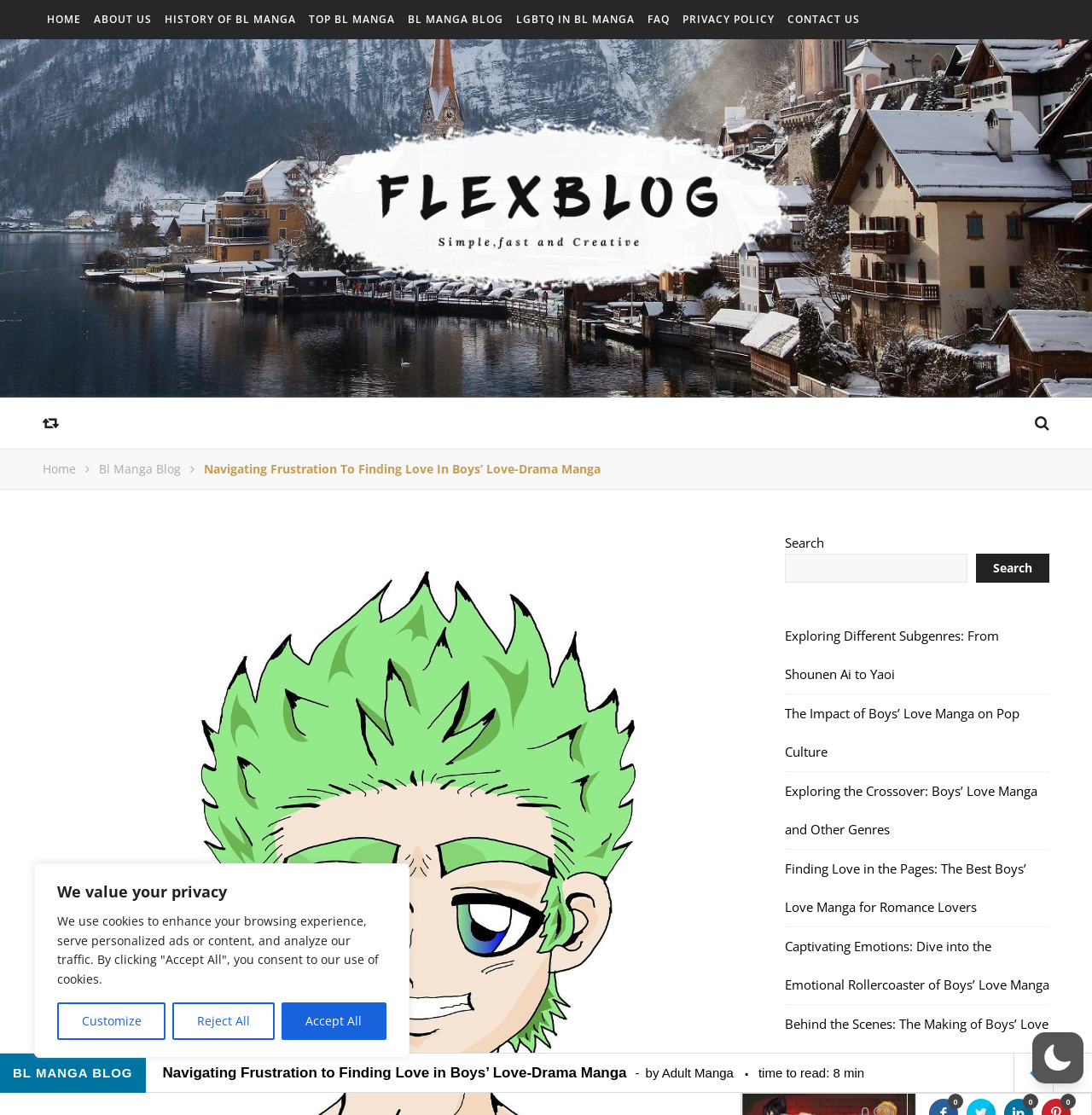What is the purpose of the buttons 'Customize', 'Reject All', and 'Accept All'?
Use the information from the screenshot to give a comprehensive response to the question.

These buttons are part of a cookie consent banner, which is a common feature on websites. The buttons allow users to customize their cookie settings, reject all cookies, or accept all cookies. This is a standard practice to comply with privacy regulations.